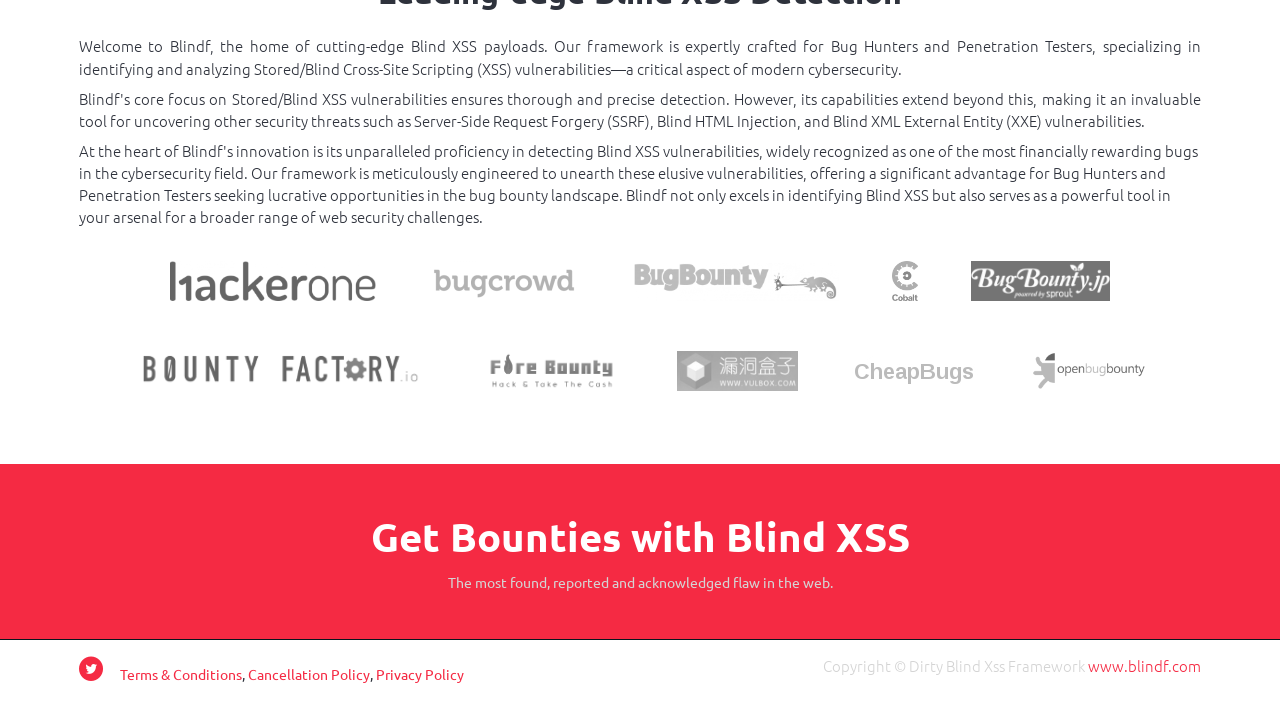Using the provided description Cancellation Policy, find the bounding box coordinates for the UI element. Provide the coordinates in (top-left x, top-left y, bottom-right x, bottom-right y) format, ensuring all values are between 0 and 1.

[0.194, 0.946, 0.289, 0.971]